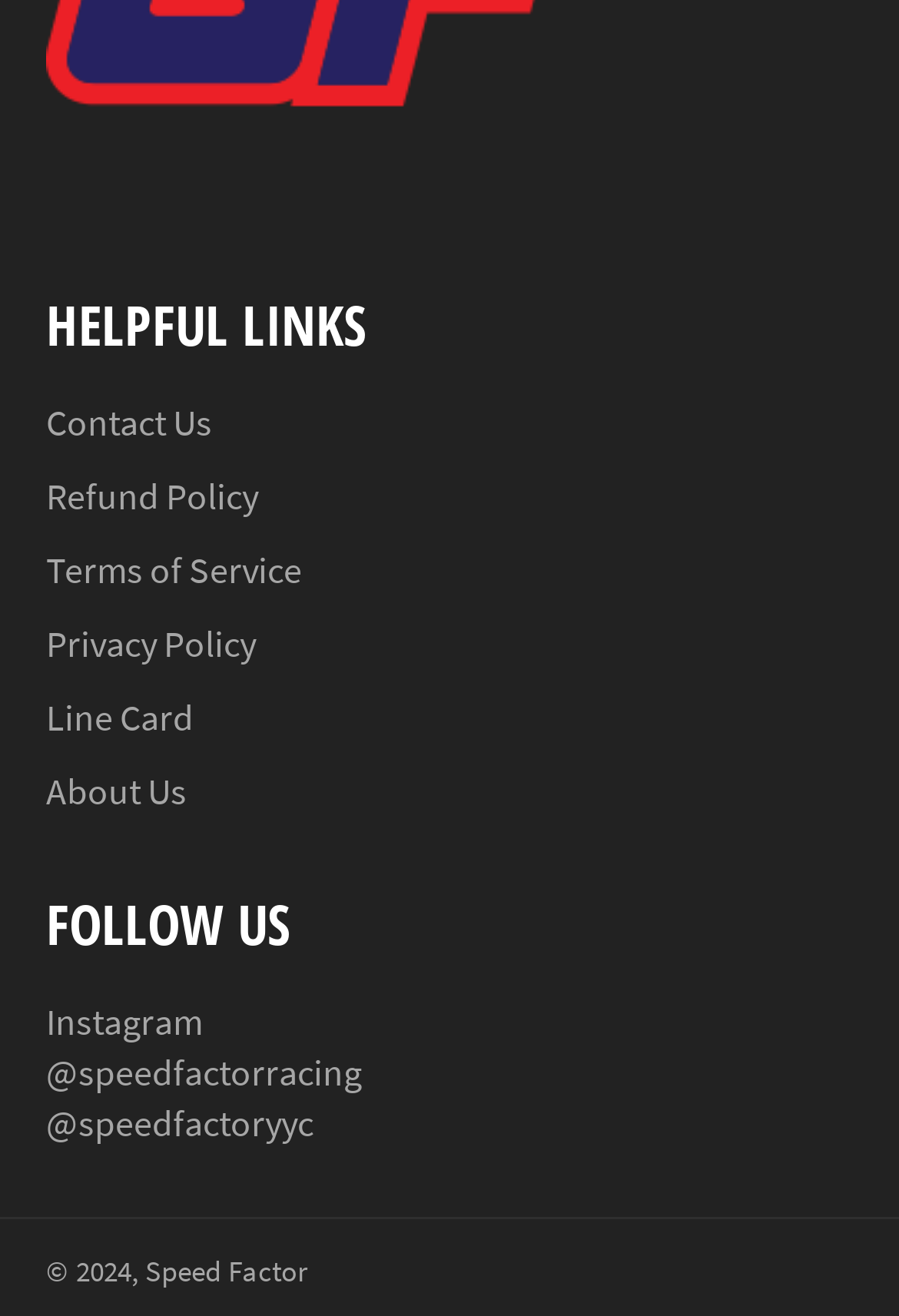What is the name of the company mentioned at the bottom?
Please use the image to provide an in-depth answer to the question.

I found the company name at the bottom of the page, which is 'Speed Factor'.